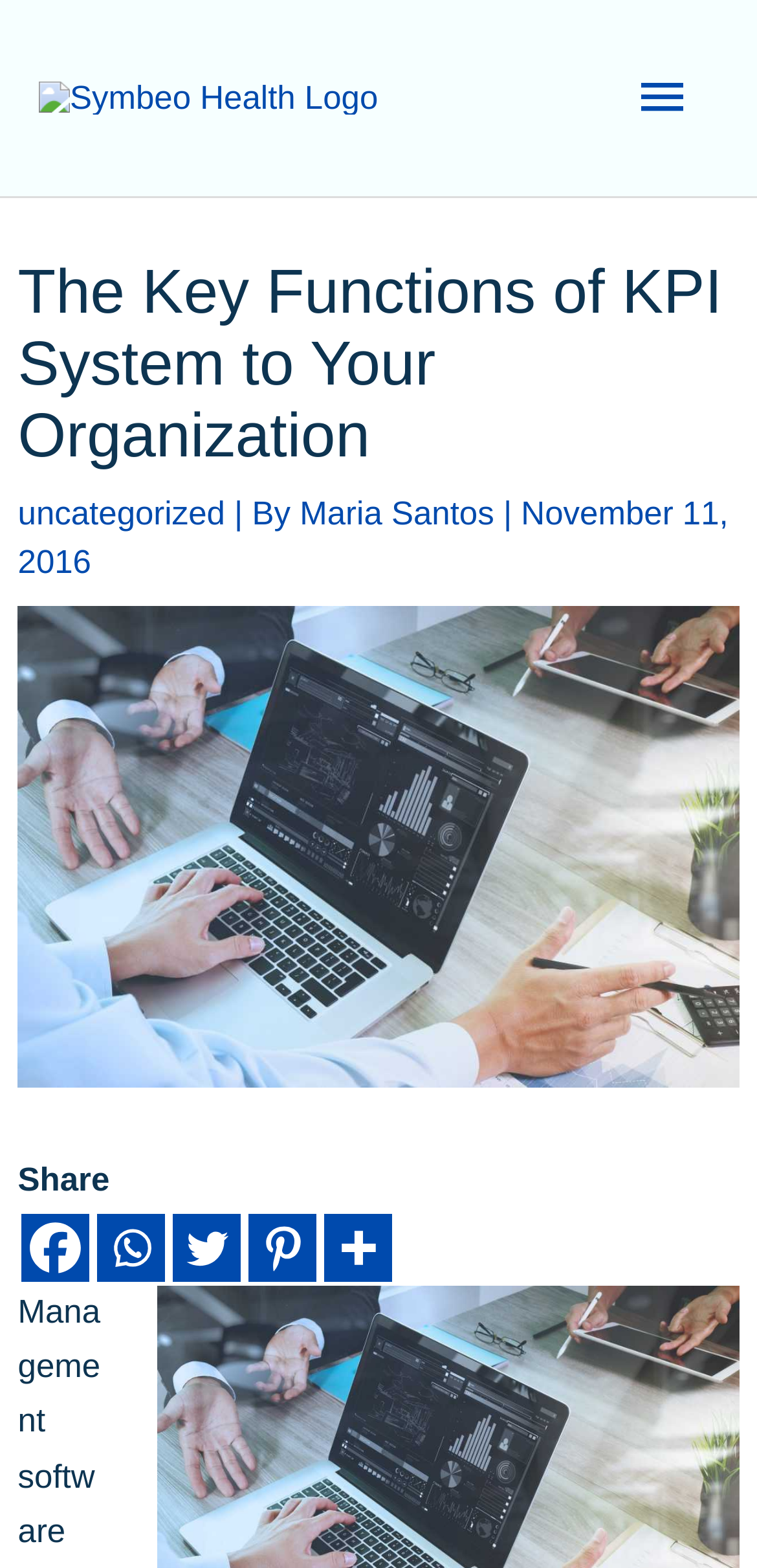When was the article published?
Please use the image to deliver a detailed and complete answer.

The publication date of the article is mentioned below the title of the article, which is 'November 11, 2016'.